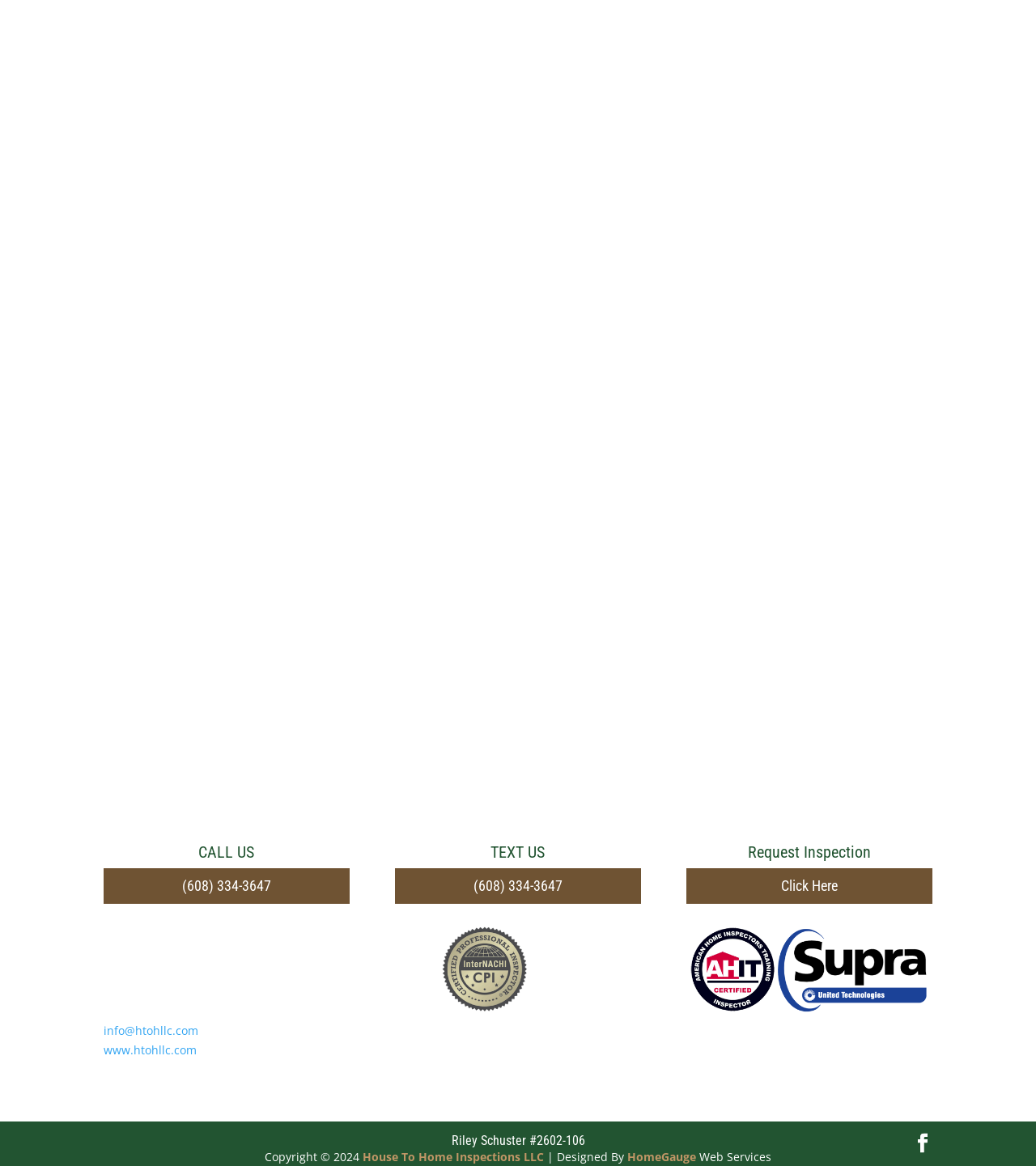What is the name of the home inspection report? From the image, respond with a single word or brief phrase.

HomeGauge CRL Digital Home Inspection Report